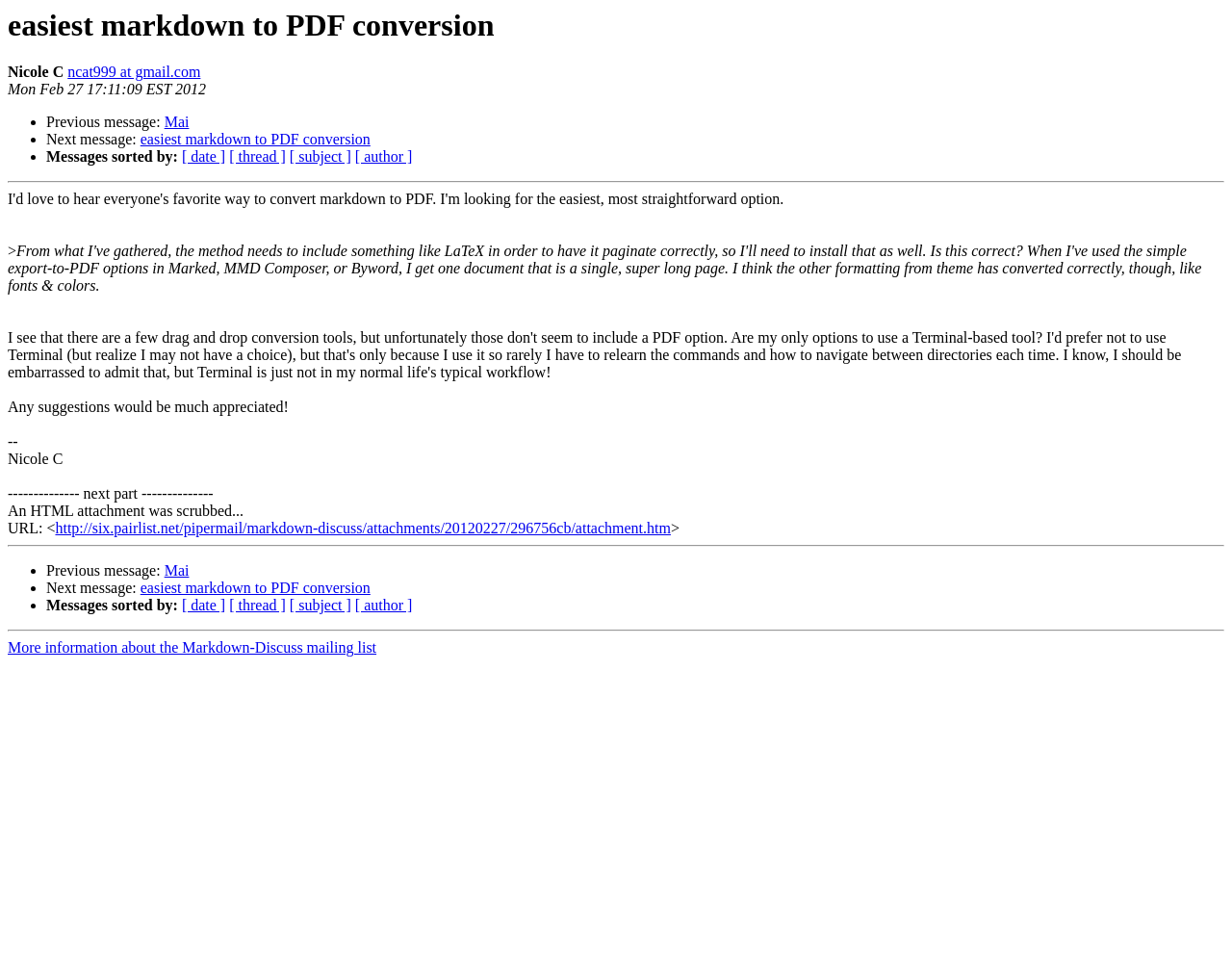What is the date of this message?
From the details in the image, provide a complete and detailed answer to the question.

The date of this message is Mon Feb 27 17:11:09 EST 2012, which can be found in the text just below the author's name at the top of the page.